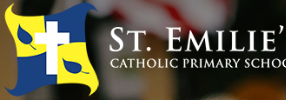What is the intended atmosphere conveyed by the emblem's aesthetic?
From the details in the image, answer the question comprehensively.

The caption states that the overall aesthetic of the emblem conveys a welcoming and community-focused environment, which is indicative of the school's commitment to providing a nurturing educational space for its students.